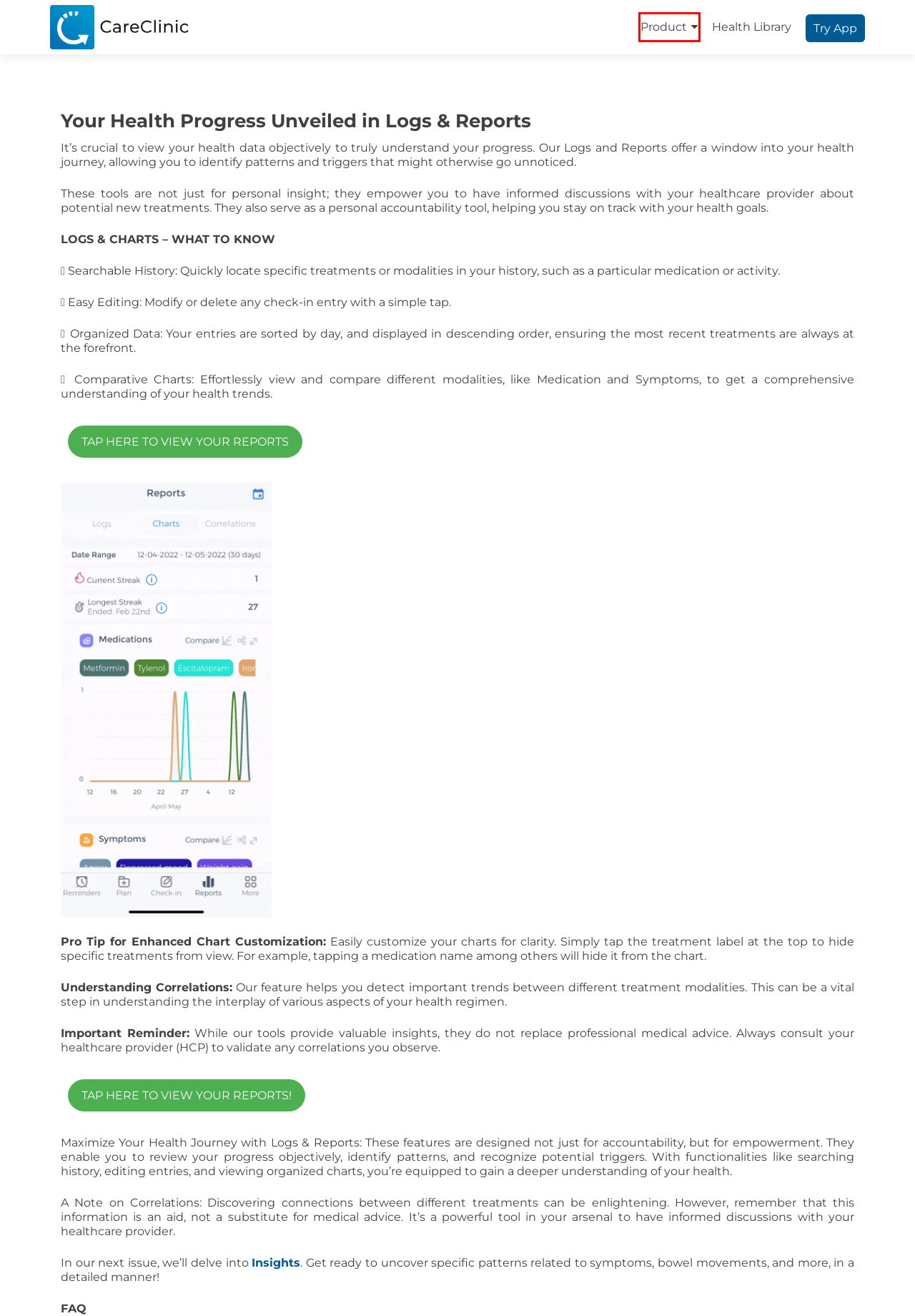You are provided with a screenshot of a webpage that has a red bounding box highlighting a UI element. Choose the most accurate webpage description that matches the new webpage after clicking the highlighted element. Here are your choices:
A. CareClinic Features | Reminders, Trackers, Reports
B. Quick Start: Manage Your Health Journey
C. ‎Tracker, Reminder - CareClinic on the App Store
D. Wellness Tracker | App for Patients, Caregivers, Health Enthusiasts
E. CareClinic Community - CareClinic App Health Community
F. Health Library
G. Redirecting...
H. Health Data Insights App

A